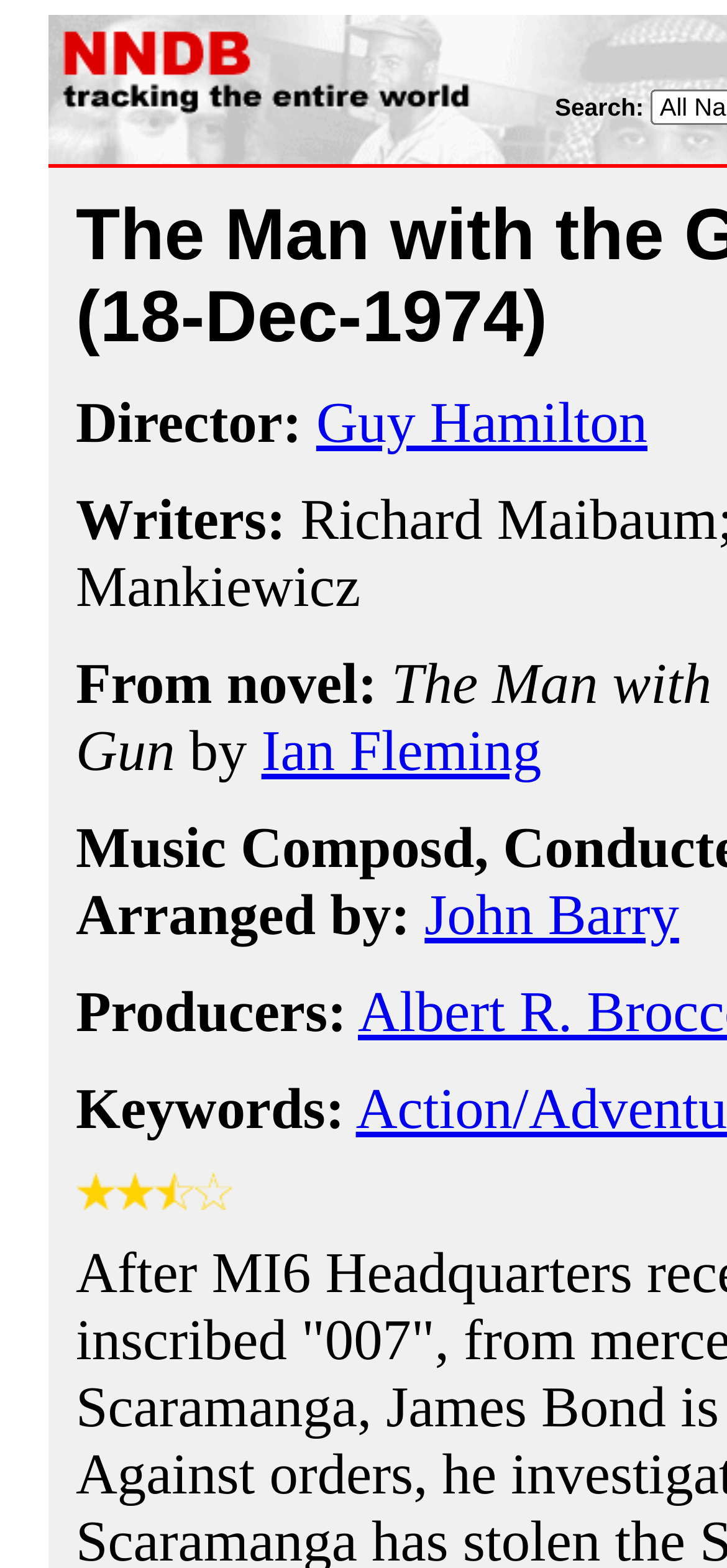Answer succinctly with a single word or phrase:
What is the name of the director?

Guy Hamilton